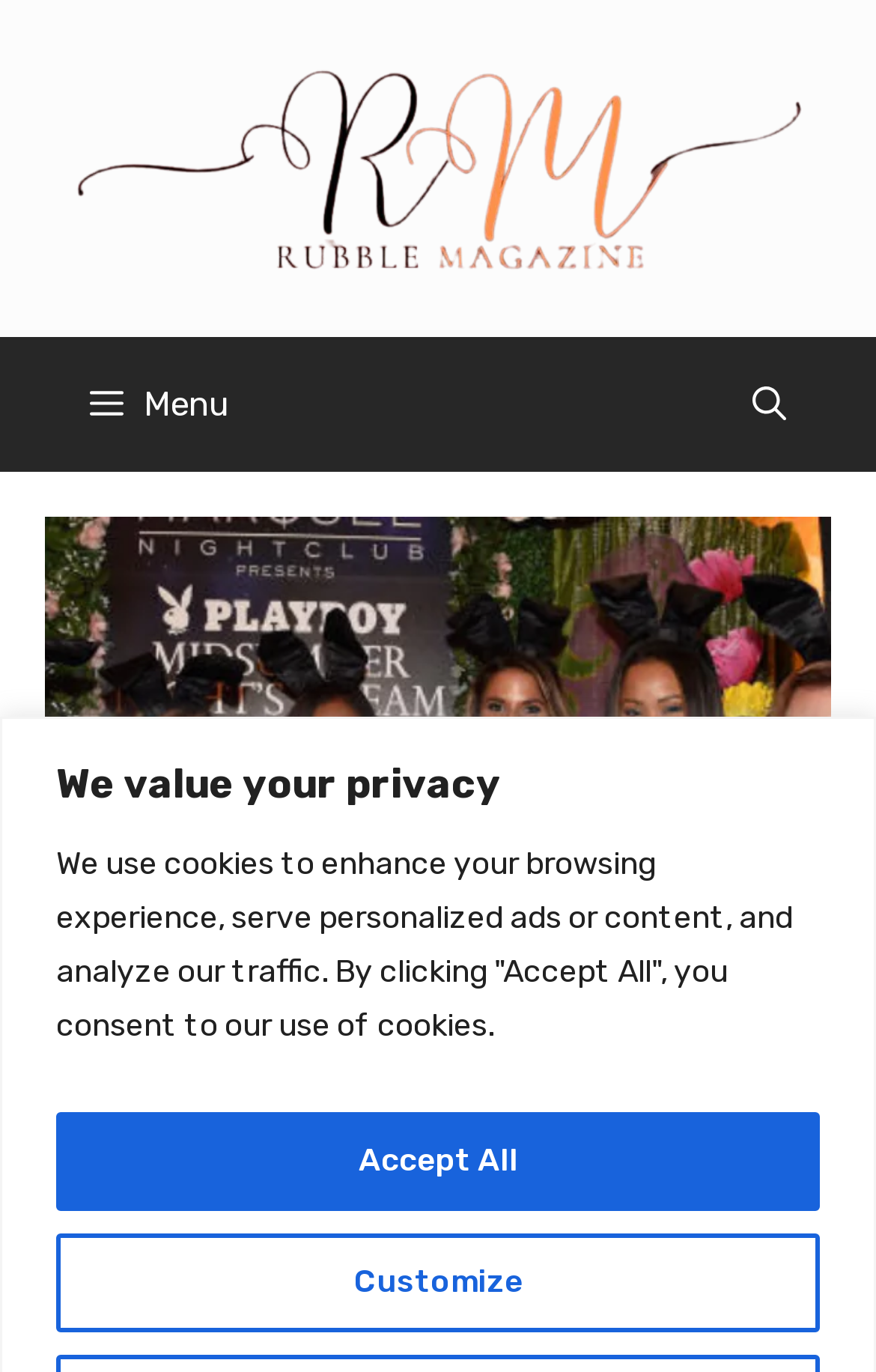What is the name of the magazine?
Answer with a single word or phrase, using the screenshot for reference.

Rubblemagazine